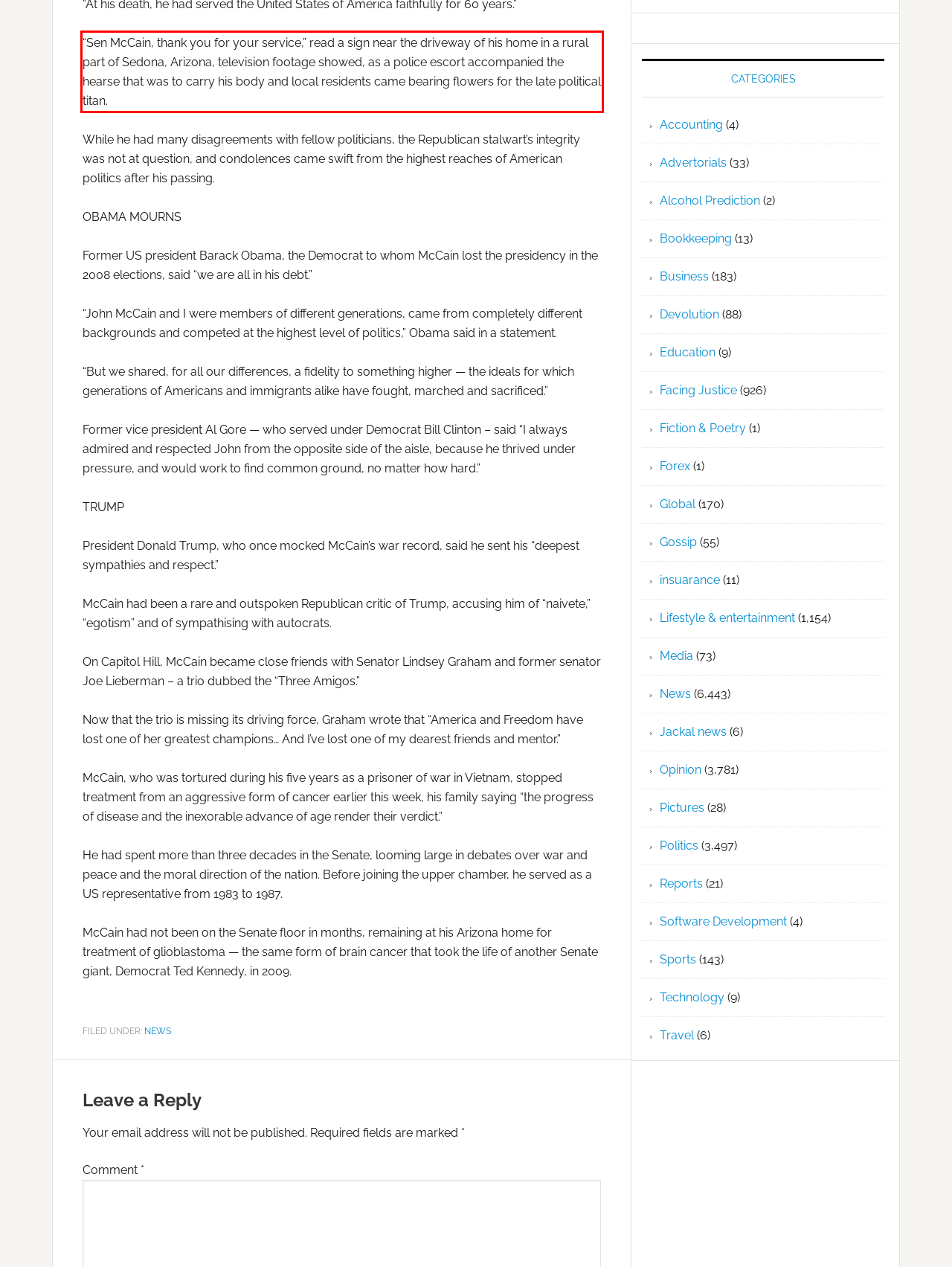Given a screenshot of a webpage with a red bounding box, extract the text content from the UI element inside the red bounding box.

“Sen McCain, thank you for your service,” read a sign near the driveway of his home in a rural part of Sedona, Arizona, television footage showed, as a police escort accompanied the hearse that was to carry his body and local residents came bearing flowers for the late political titan.